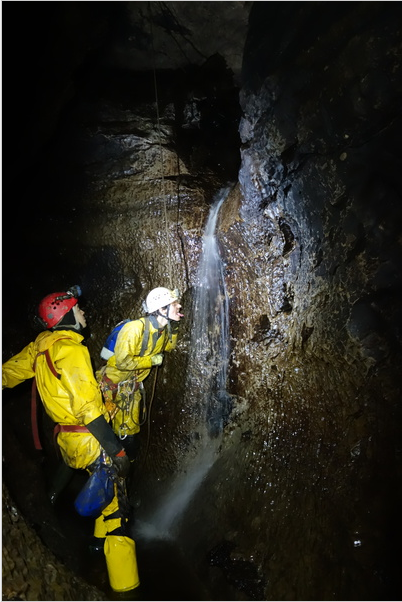What is the source of the water in the pool?
Please answer using one word or phrase, based on the screenshot.

waterfall